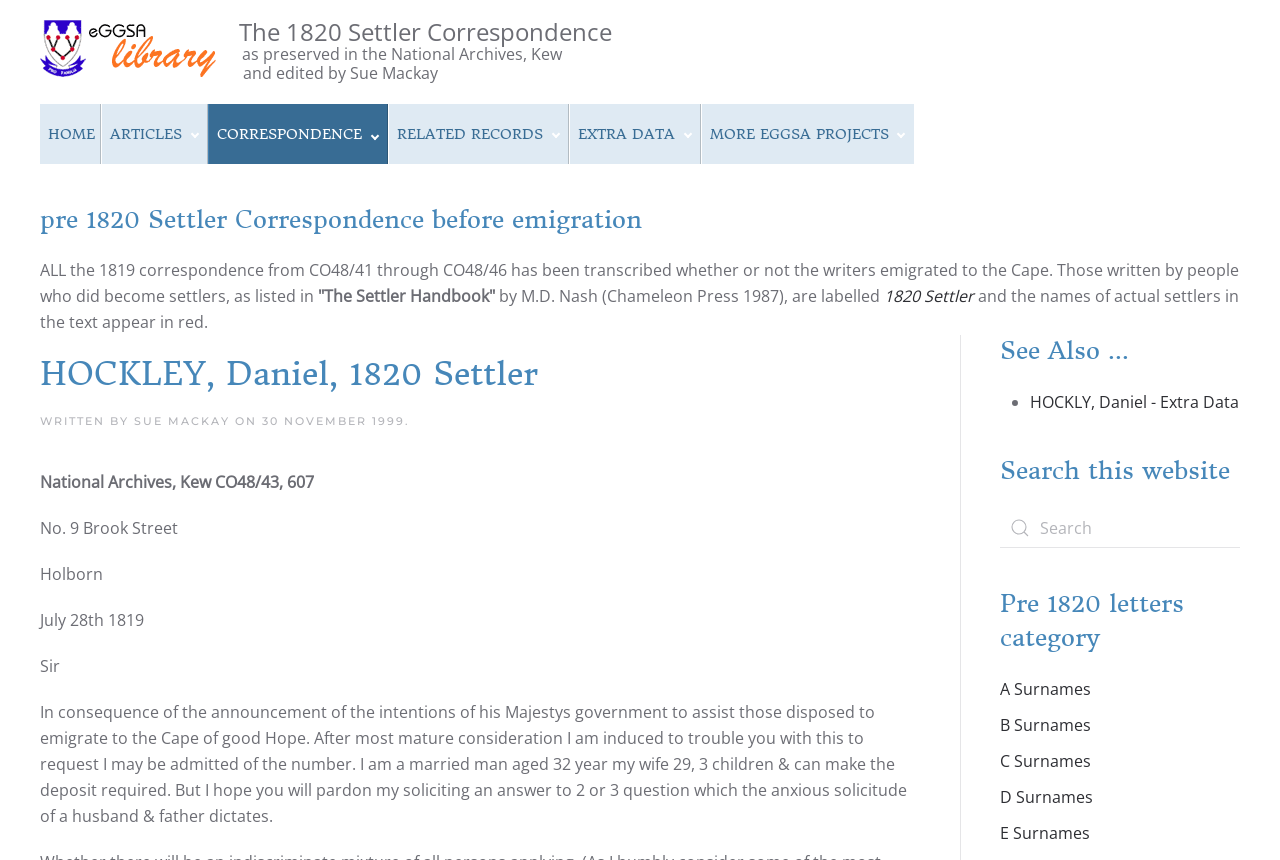What is the name of the 1820 settler?
Please answer the question with as much detail and depth as you can.

The name of the 1820 settler can be found in the heading 'HOCKLEY, Daniel, 1820 Settler' which is located at the top of the webpage, indicating that the correspondence is related to this settler.